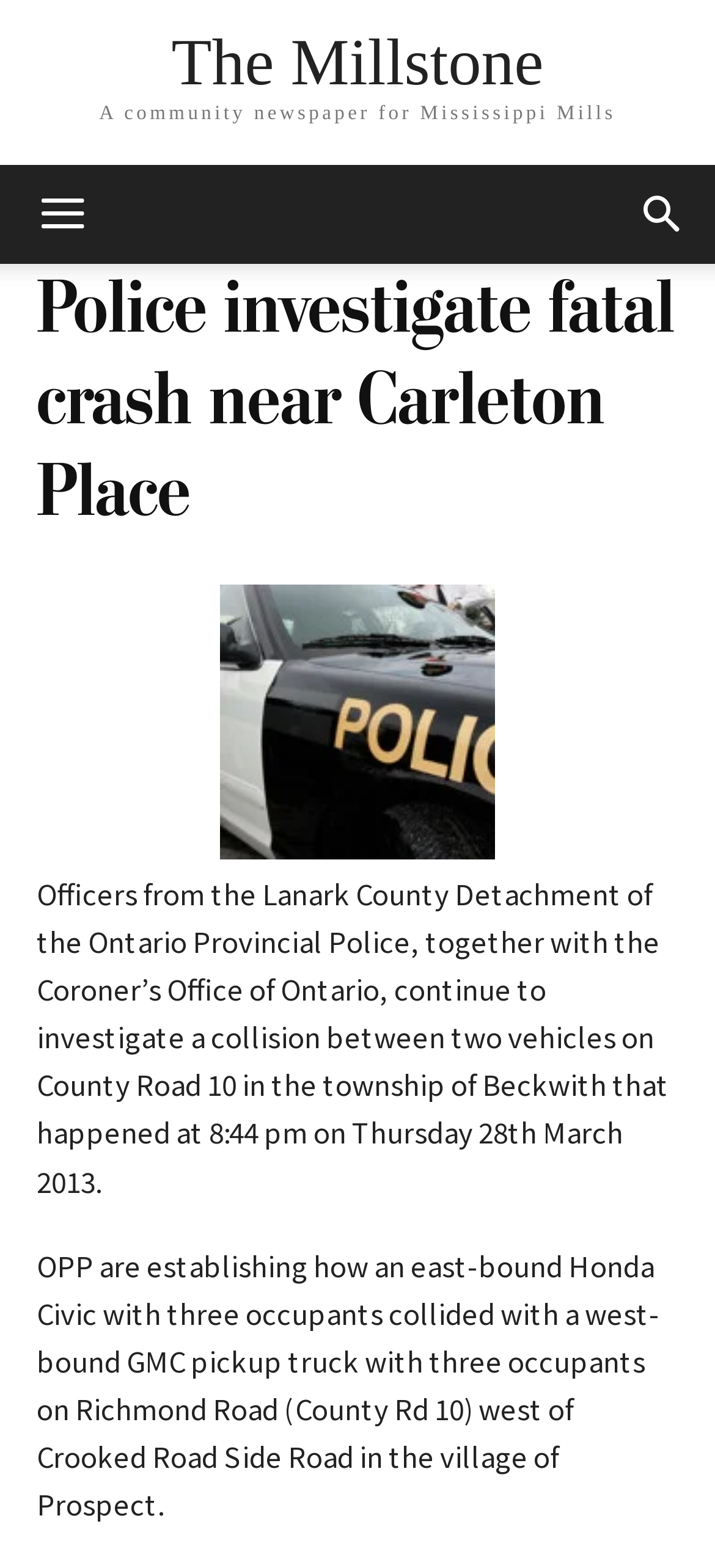Please give a succinct answer to the question in one word or phrase:
What is the location of the collision?

County Road 10